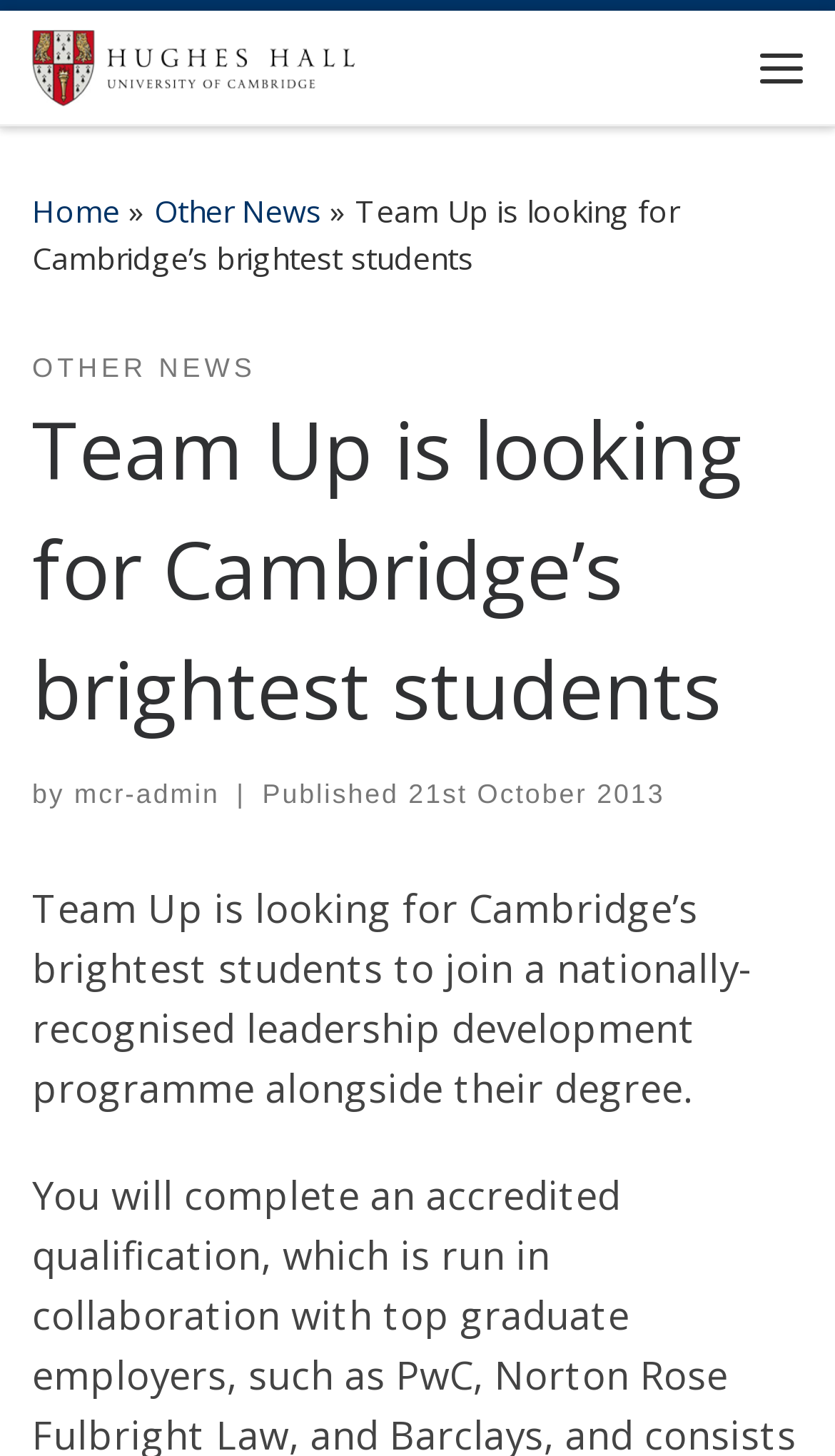Utilize the details in the image to thoroughly answer the following question: Who is the author of the article?

The author of the article can be found in the text 'by mcr-admin' which is located below the heading of the article.